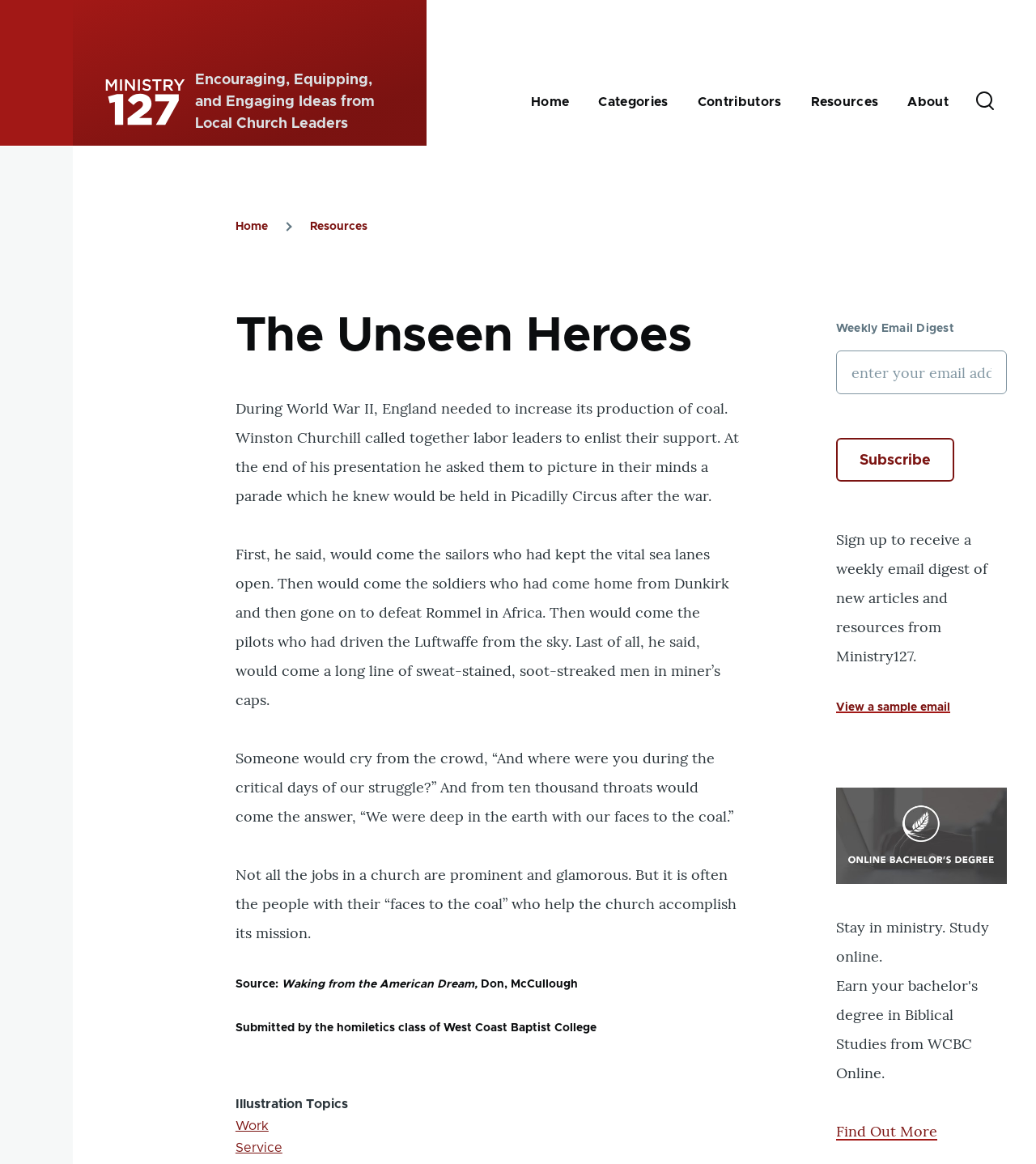What is the 'online degree.jpg' image about?
Using the picture, provide a one-word or short phrase answer.

Online degree program